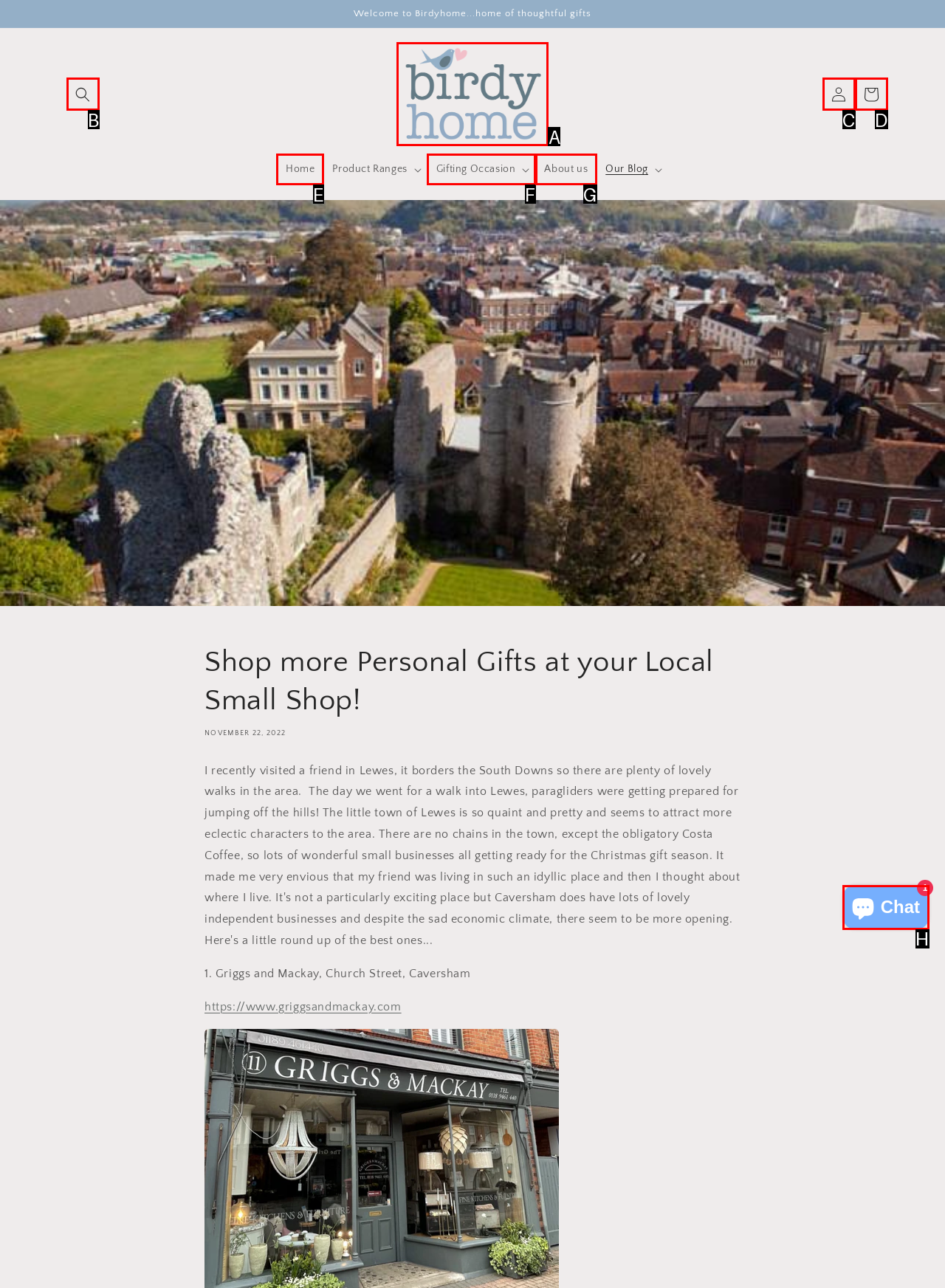Based on the description: parent_node: Home, identify the matching lettered UI element.
Answer by indicating the letter from the choices.

A